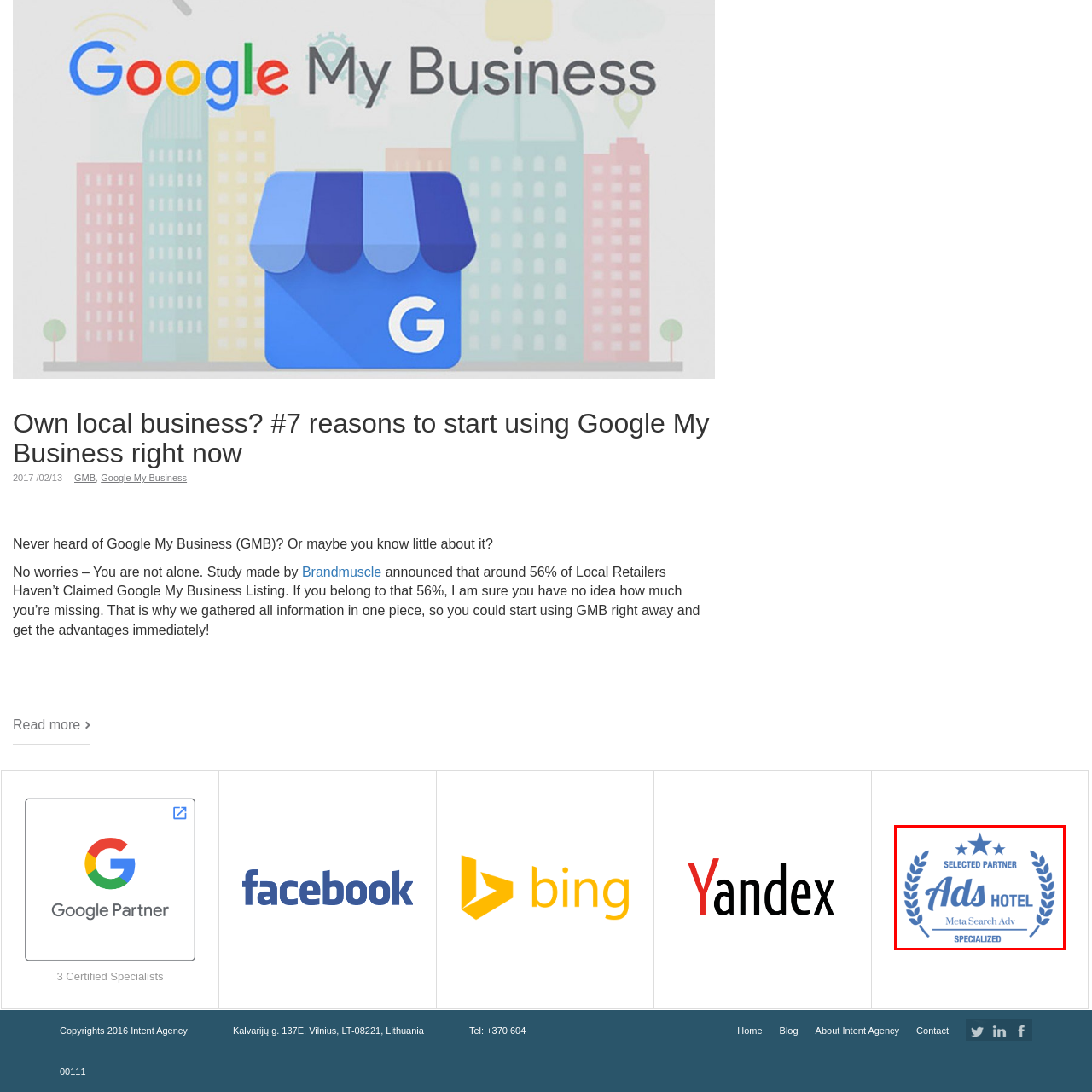Please analyze the image enclosed within the red bounding box and provide a comprehensive answer to the following question based on the image: What type of advertising does Ads HOTEL specialize in?

The badge features the terms 'Meta Search Adv' alongside the name 'Ads HOTEL', suggesting that Ads HOTEL specializes in meta search advertising strategies.